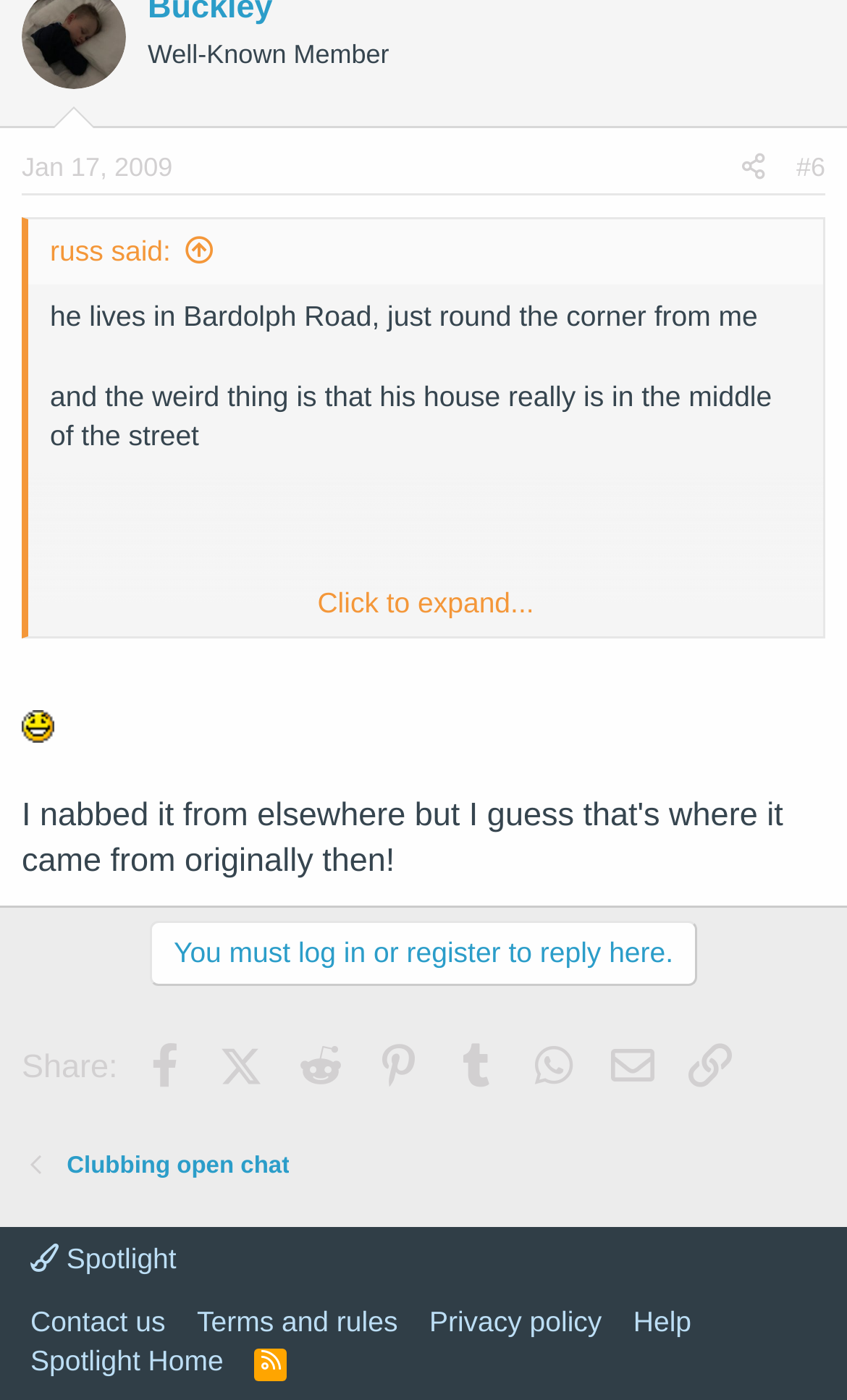What is the username of the well-known member?
Refer to the image and provide a detailed answer to the question.

The webpage has a heading 'Well-Known Member' but it does not specify the username of the member.